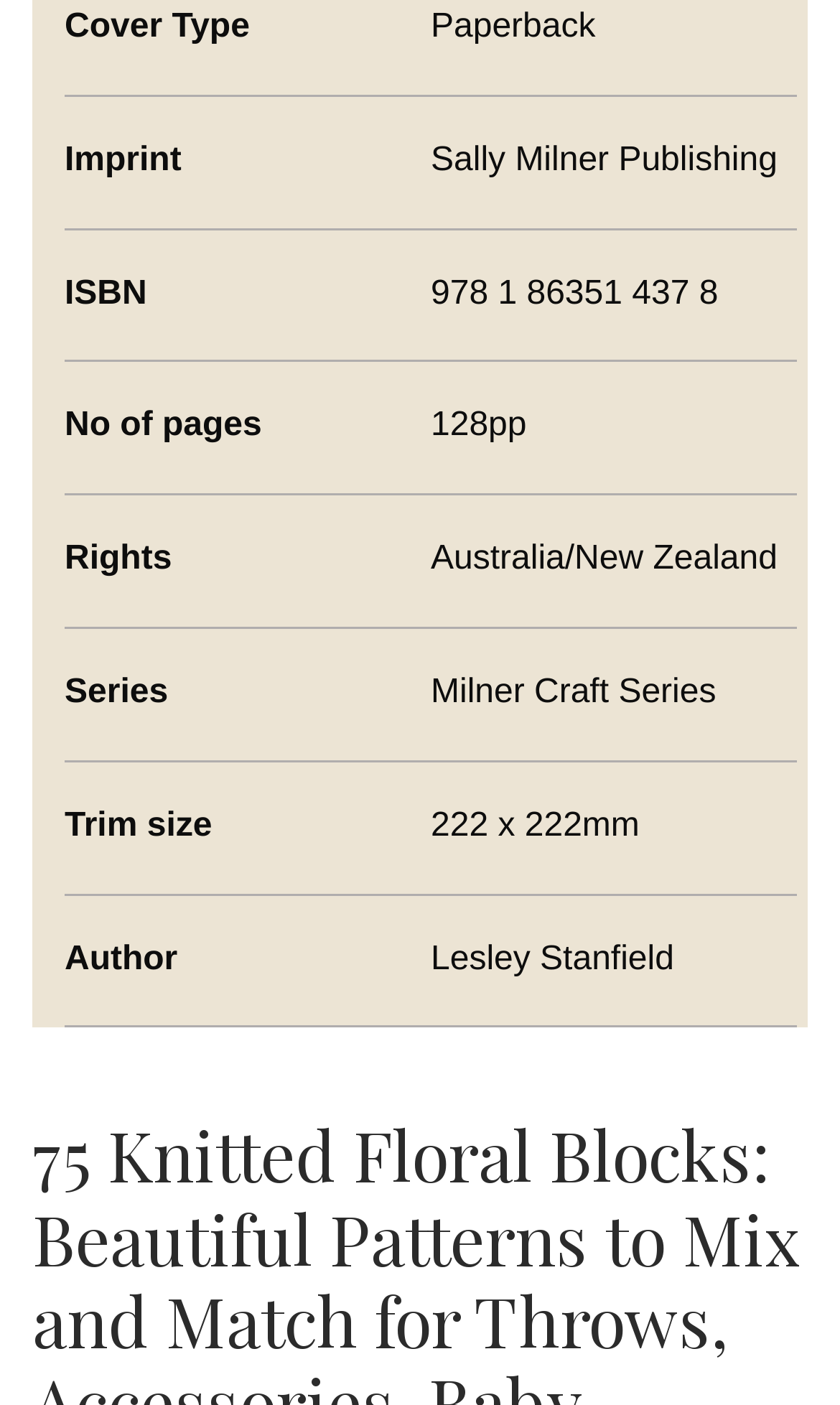Pinpoint the bounding box coordinates of the clickable element needed to complete the instruction: "View Sally Milner Publishing". The coordinates should be provided as four float numbers between 0 and 1: [left, top, right, bottom].

[0.513, 0.101, 0.926, 0.127]